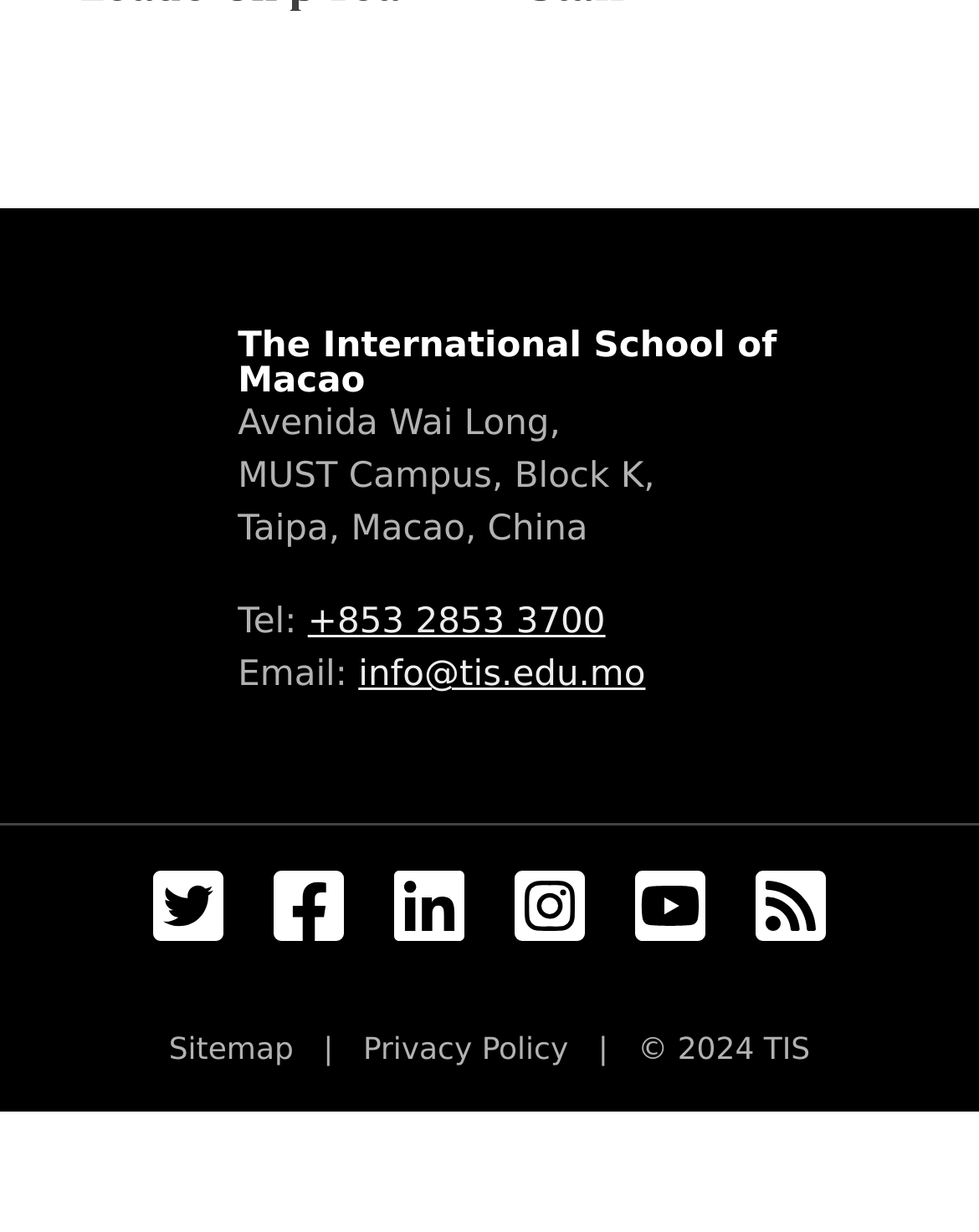Determine the bounding box coordinates of the target area to click to execute the following instruction: "Check the school's privacy policy."

[0.371, 0.838, 0.581, 0.866]